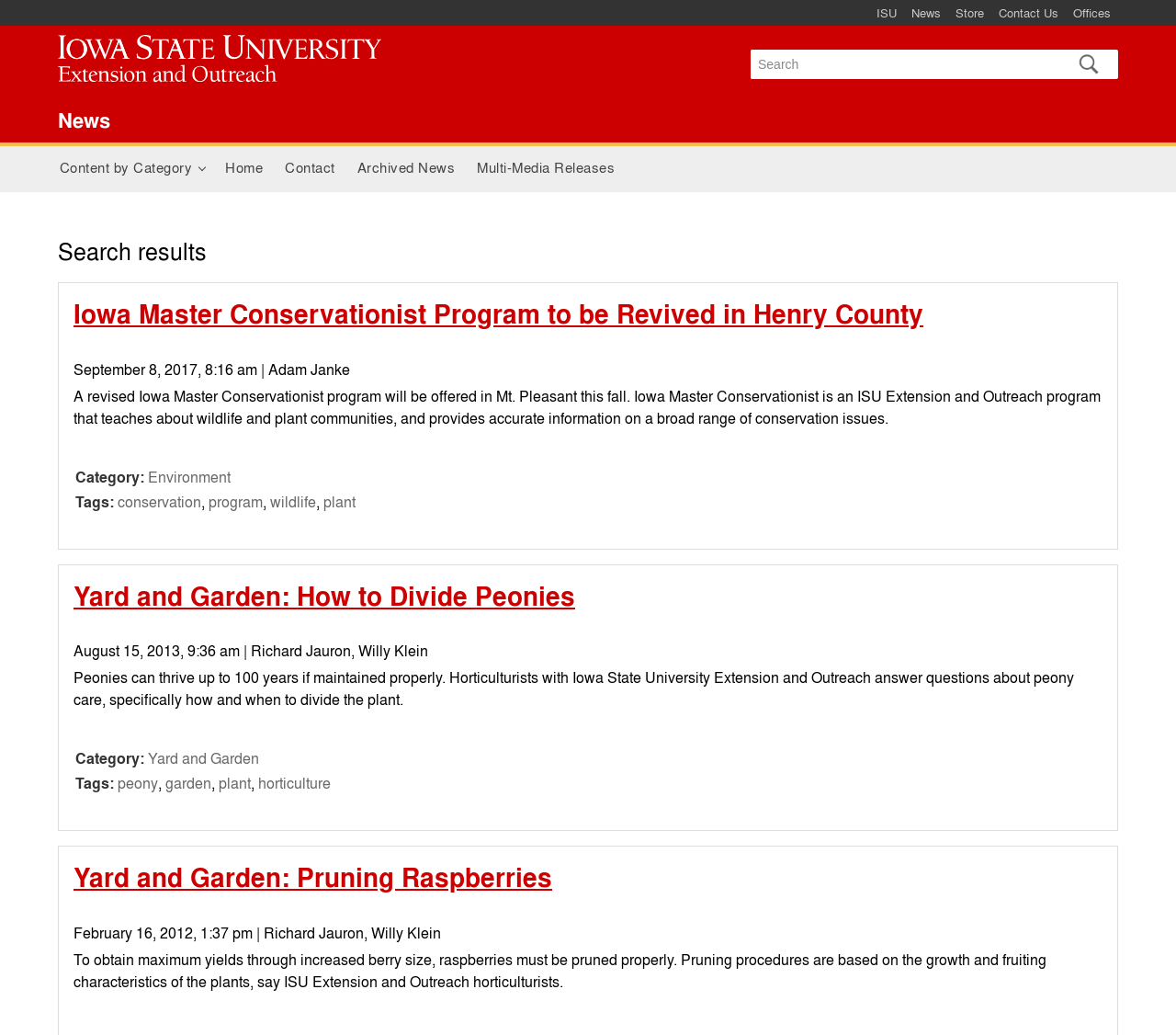Describe all significant elements and features of the webpage.

This webpage displays search results for news articles. At the top, there is a navigation menu with links to "ISU Index Menu", "News", "Store", "Contact Us", and "Offices". Below this menu, there is a link to "Iowa State University" accompanied by an image of the university's logo. 

On the left side of the page, there is a search form with a text box and a button. Above the search form, there is a heading that says "Search form". 

The main content of the page is divided into three sections, each containing a news article. The first article has a heading that reads "Iowa Master Conservationist Program to be Revived in Henry County" and is accompanied by a brief summary of the article. Below the summary, there are links to categories and tags related to the article, such as "Environment" and "conservation". 

The second article has a heading that reads "Yard and Garden: How to Divide Peonies" and is also accompanied by a brief summary. Similarly, below the summary, there are links to categories and tags related to the article, such as "Yard and Garden" and "peony". 

The third article has a heading that reads "Yard and Garden: Pruning Raspberries" and is accompanied by a brief summary. Again, below the summary, there are links to categories and tags related to the article, such as "Yard and Garden" and "raspberries".